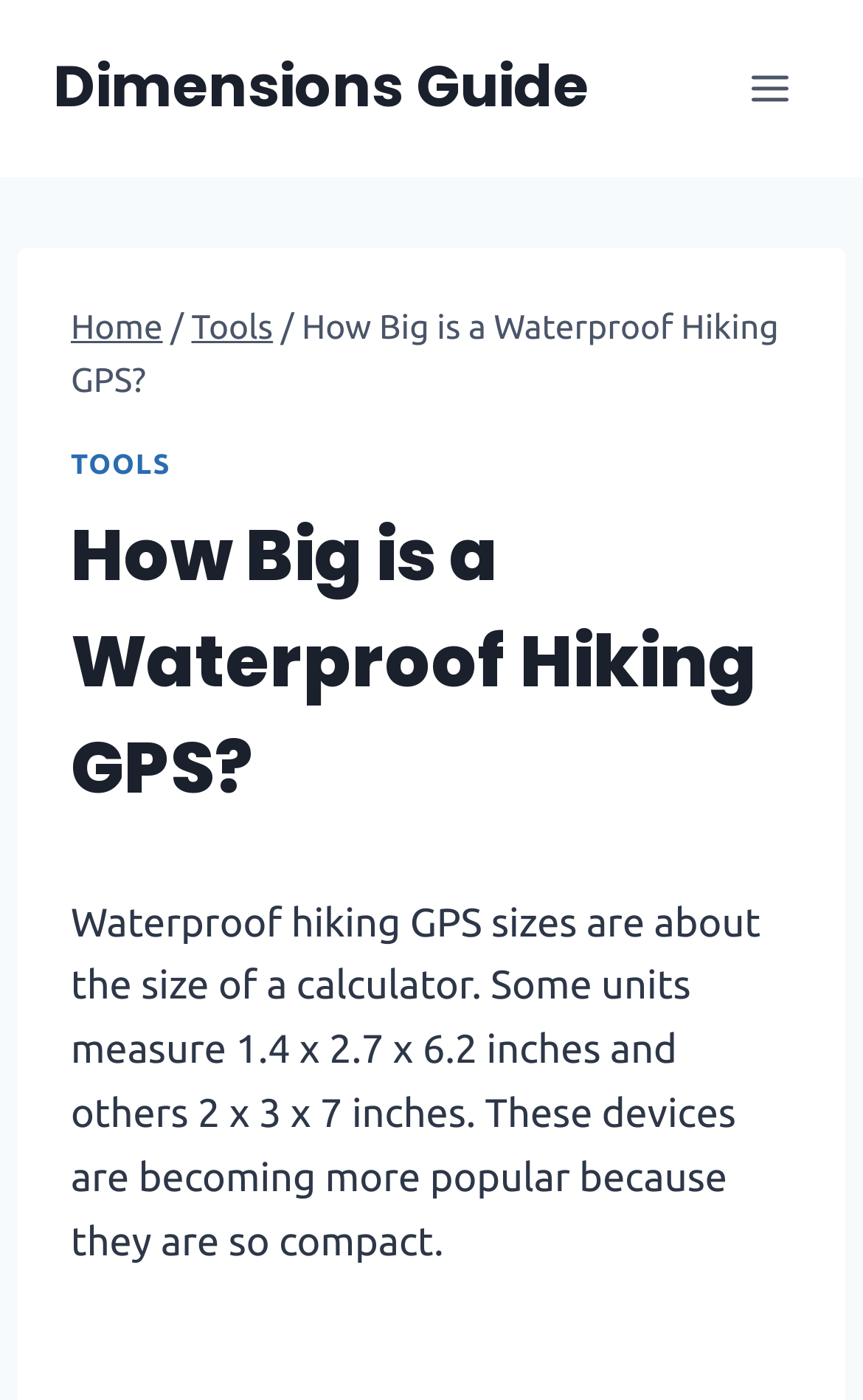What is the purpose of the 'Open menu' button?
Based on the image, provide a one-word or brief-phrase response.

To open a menu